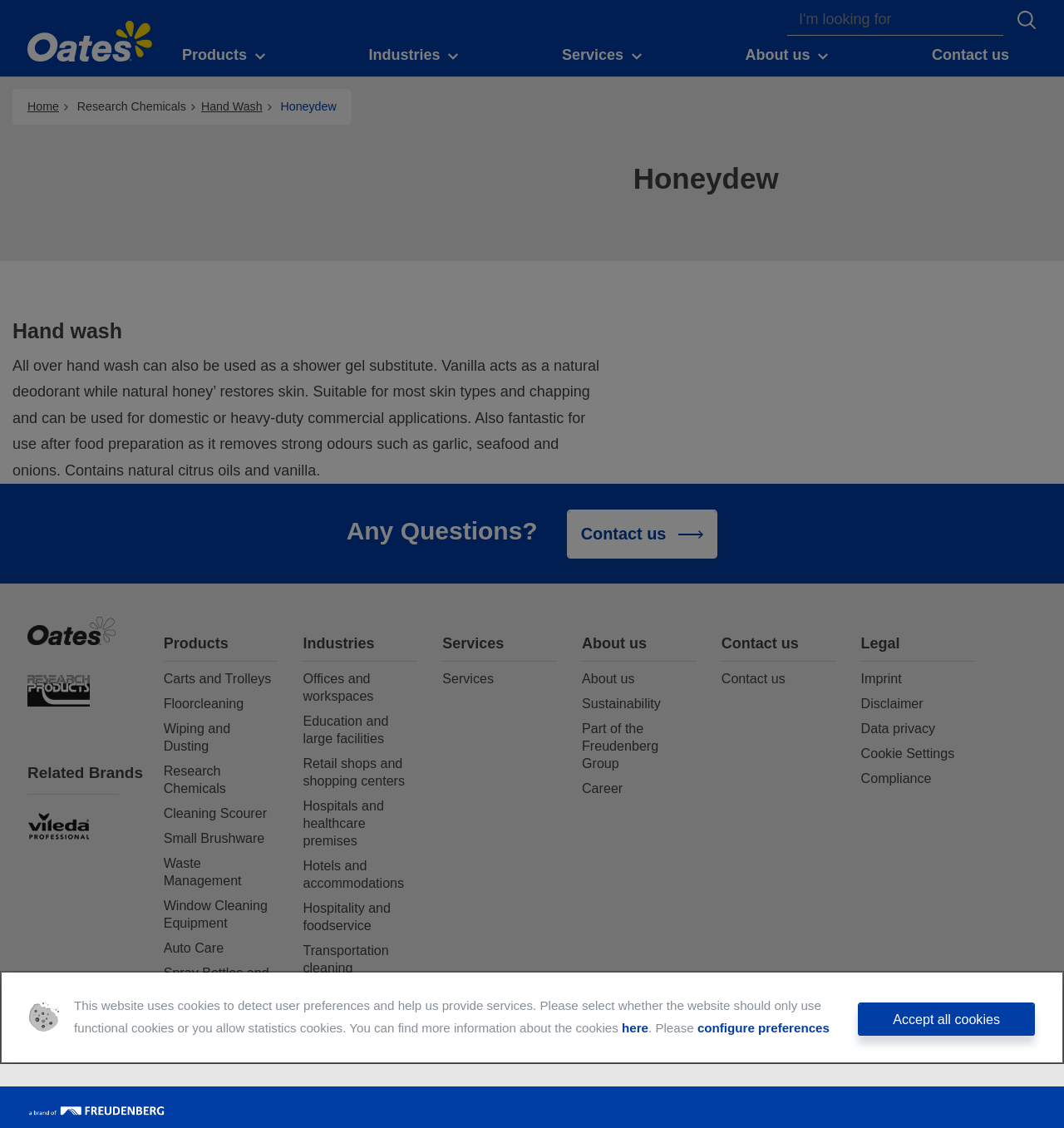Provide the bounding box coordinates of the HTML element this sentence describes: "About us". The bounding box coordinates consist of four float numbers between 0 and 1, i.e., [left, top, right, bottom].

[0.686, 0.031, 0.795, 0.067]